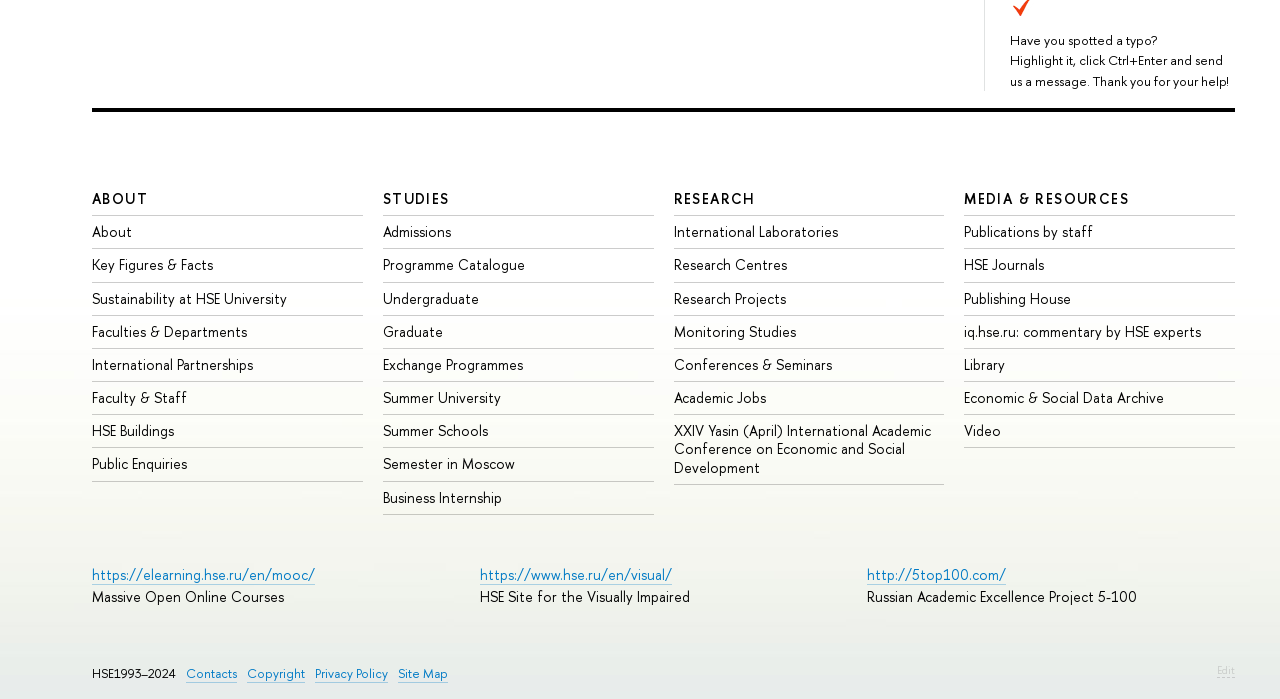Provide a brief response using a word or short phrase to this question:
What is the year range mentioned at the bottom of the page?

1993-2024